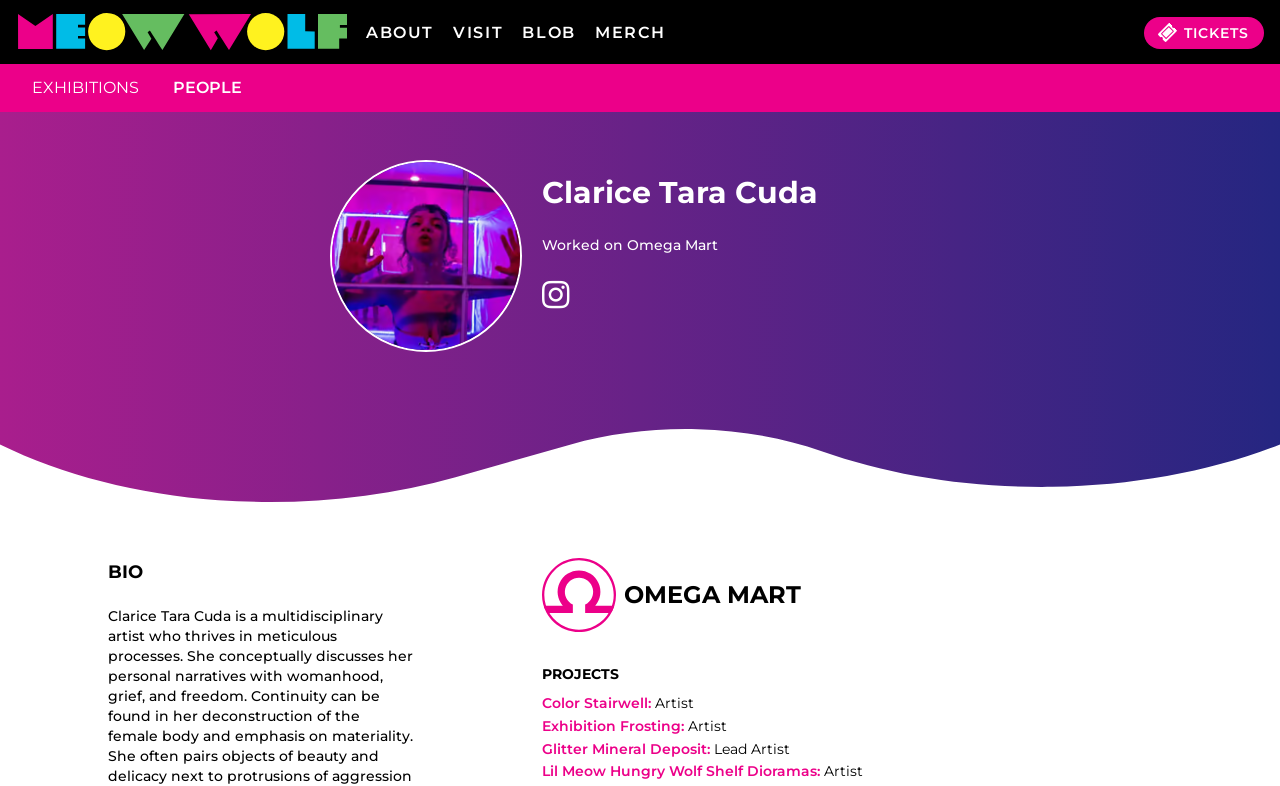Generate a comprehensive description of the webpage content.

This webpage is dedicated to showcasing the artists and creative teams behind Meow Wolf's exhibitions. At the top left corner, there is a Meow Wolf logo, which is a large image. Next to it, there are five navigation links: "ABOUT", "VISIT", "BLOB", "MERCH", and "TICKETS", which are aligned horizontally. The "TICKETS" link is located at the top right corner and has a small image next to it.

Below the navigation links, there are two main sections. On the left, there are two links: "EXHIBITIONS" and "PEOPLE". On the right, there is a large image of Clarice Tara Cuda, an artist, with a heading that displays her name. Below her image, there is a brief description of her work, including the project "Omega Mart". There is also a link to her Instagram profile.

Below Clarice's information, there is a section dedicated to her bio, marked with a heading "BIO". Next to it, there is an image of the Omega Mart logo. Below the bio section, there is a heading "OMEGA MART" with a link to the project.

Further down, there is a section dedicated to Clarice's projects, marked with a heading "PROJECTS". This section lists four projects she has worked on, each with a link to more information. These projects include "Color Stairwell", "Exhibition Frosting", "Glitter Mineral Deposit", and "Lil Meow Hungry Wolf Shelf Dioramas".